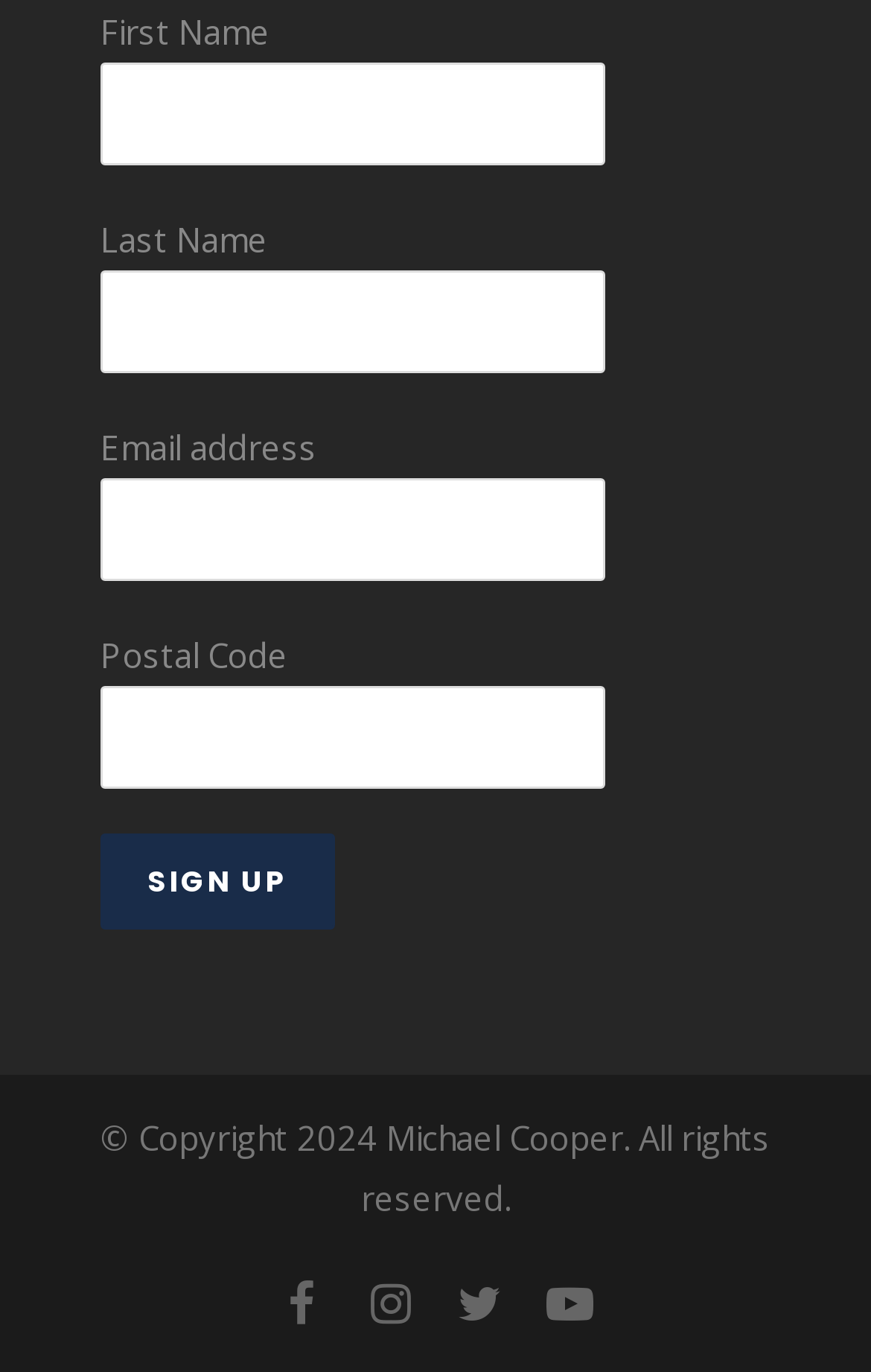Please identify the bounding box coordinates of the element's region that needs to be clicked to fulfill the following instruction: "Enter first name". The bounding box coordinates should consist of four float numbers between 0 and 1, i.e., [left, top, right, bottom].

[0.115, 0.045, 0.695, 0.12]